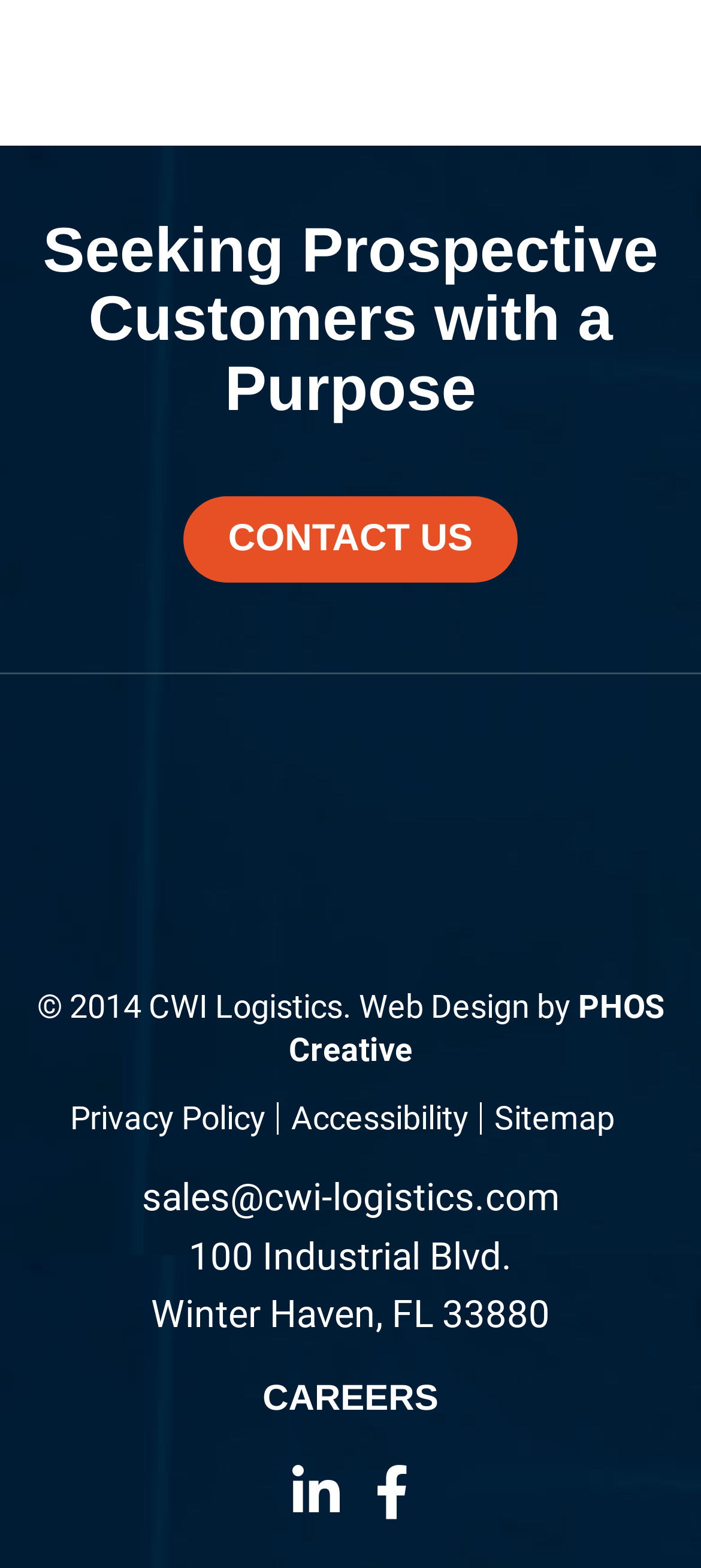Pinpoint the bounding box coordinates of the element you need to click to execute the following instruction: "Visit CWI Logistics Logo". The bounding box should be represented by four float numbers between 0 and 1, in the format [left, top, right, bottom].

[0.051, 0.557, 0.949, 0.581]